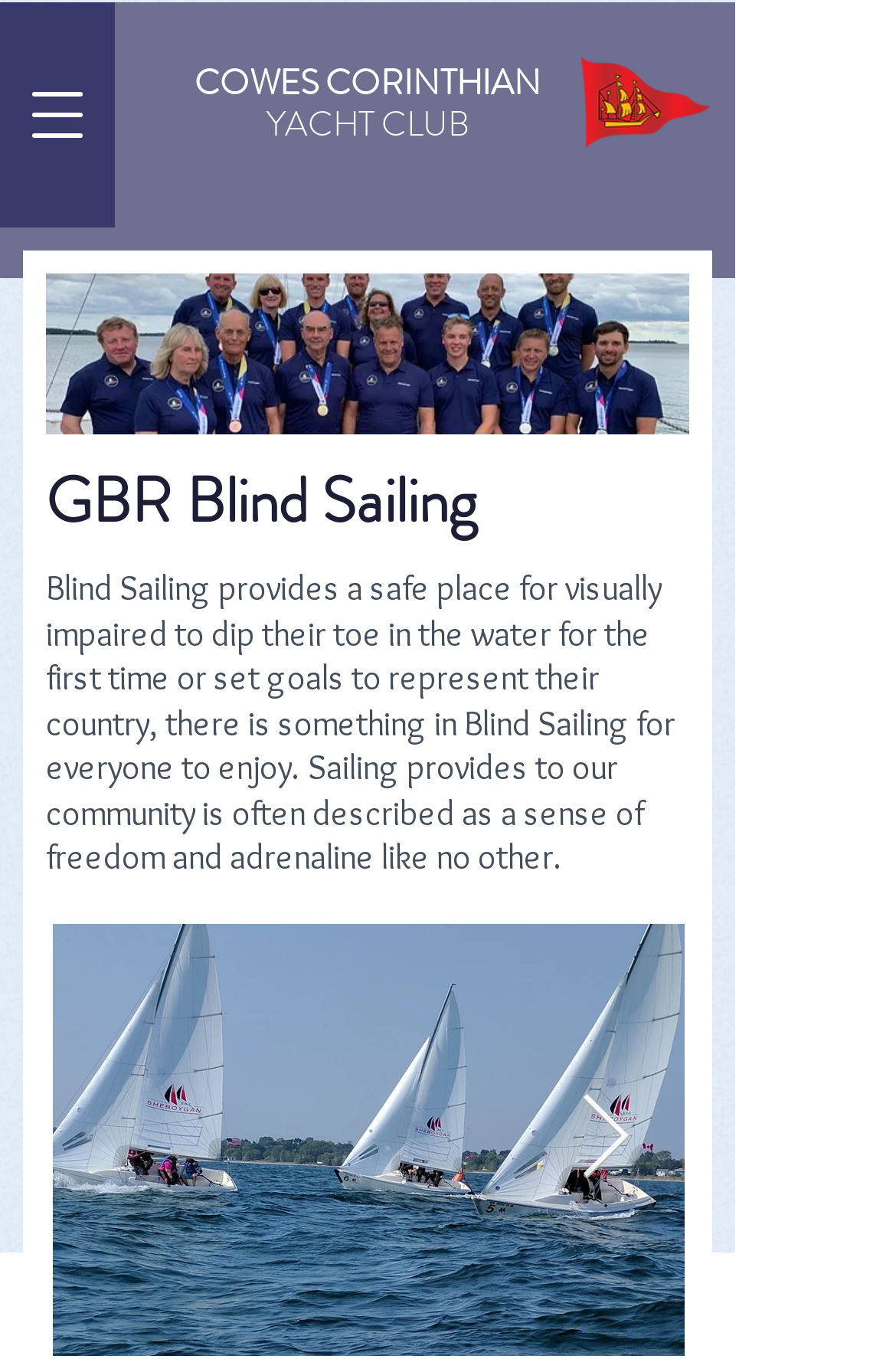Based on the element description aria-label="Next Item", identify the bounding box coordinates for the UI element. The coordinates should be in the format (top-left x, top-left y, bottom-right x, bottom-right y) and within the 0 to 1 range.

[0.646, 0.805, 0.705, 0.871]